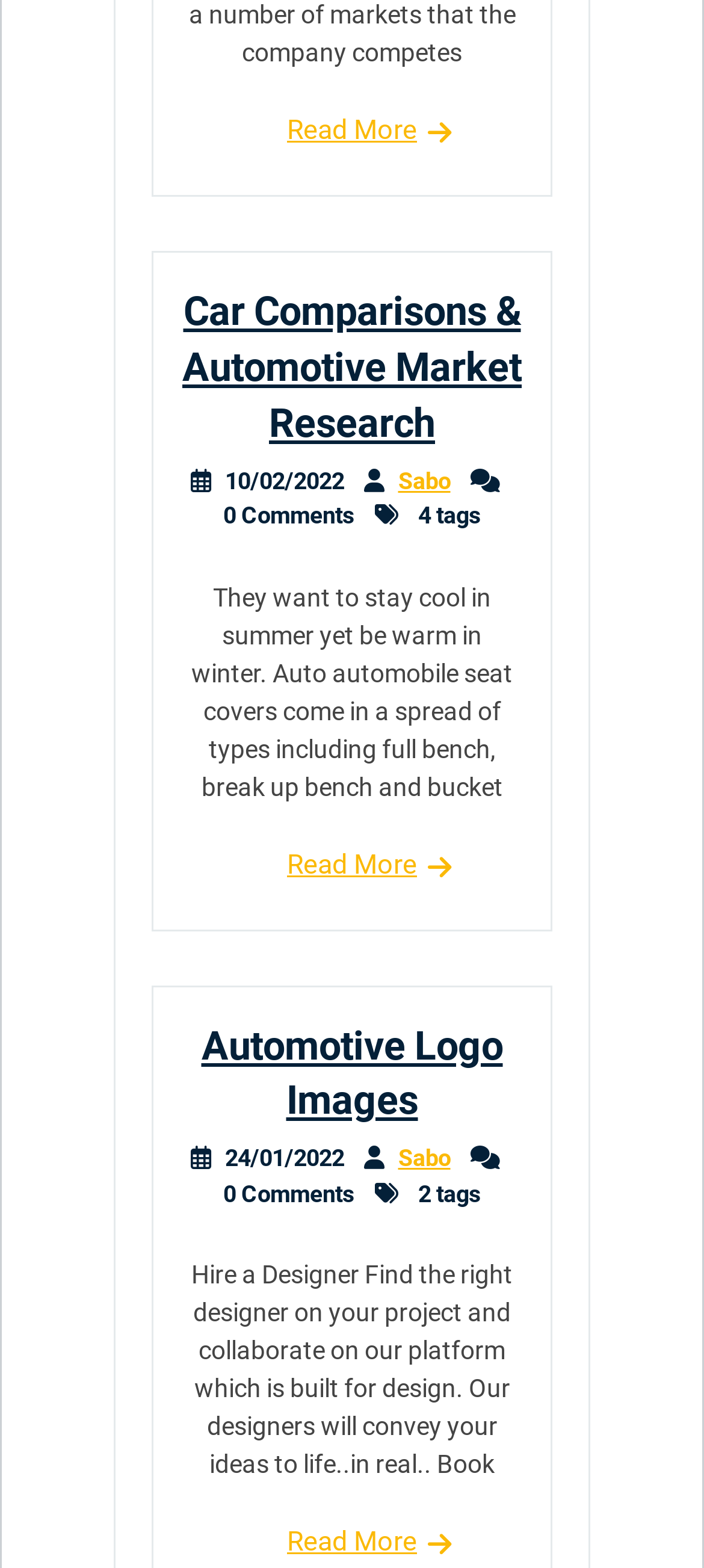Respond concisely with one word or phrase to the following query:
What is the date of the second article?

24/01/2022